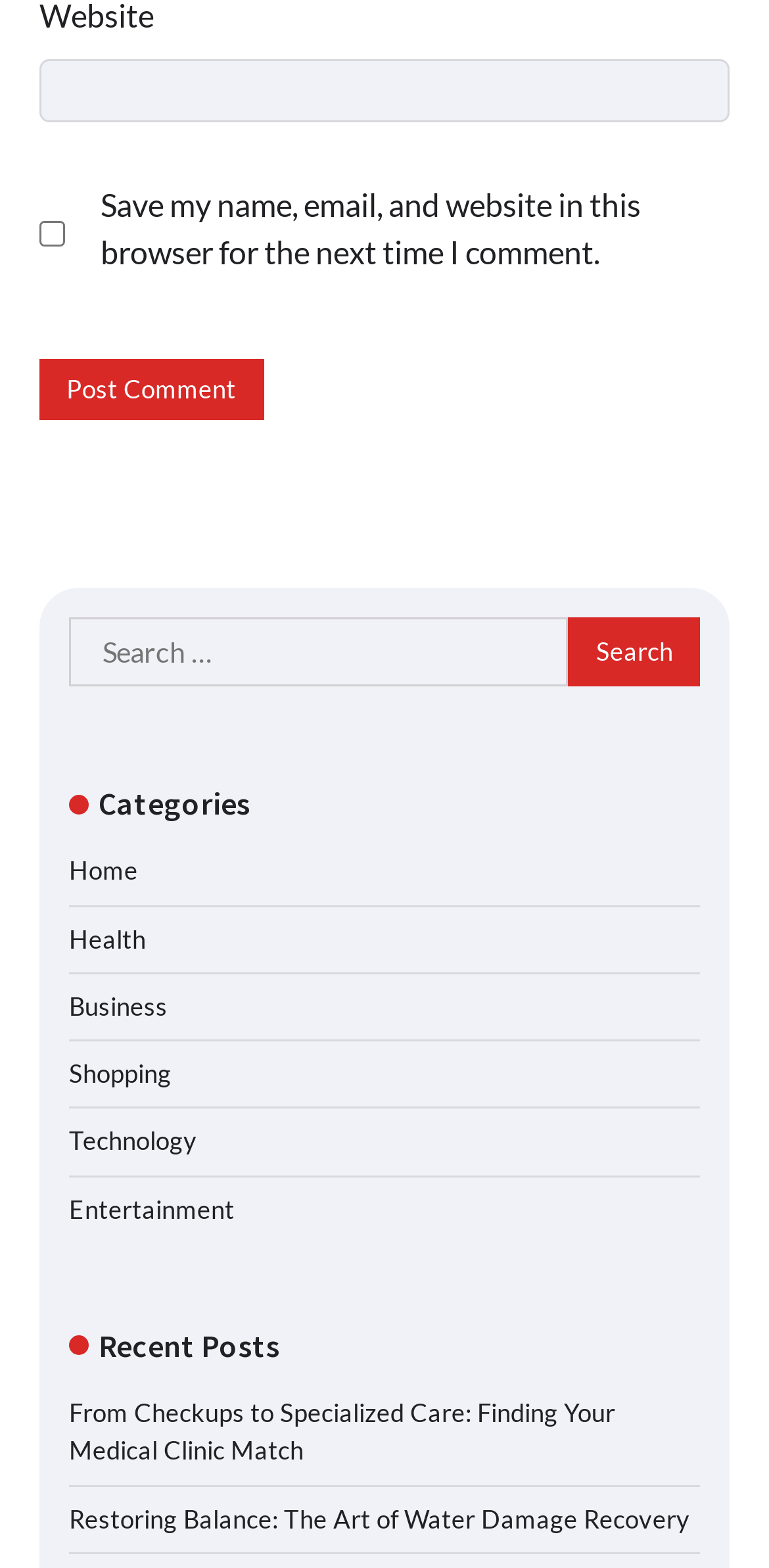What is the title of the latest post?
Provide a detailed and well-explained answer to the question.

I looked at the links under the 'Recent Posts' heading and found the first link, which is 'From Checkups to Specialized Care: Finding Your Medical Clinic Match', so this is the title of the latest post.